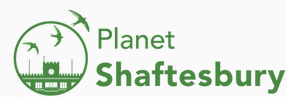What do the birds in flight symbolize?
Please provide a comprehensive answer based on the information in the image.

According to the caption, the stylized representations of birds in flight framed around the landmark structure symbolize nature and freedom, which are likely core values or themes associated with the Planet Shaftesbury community.